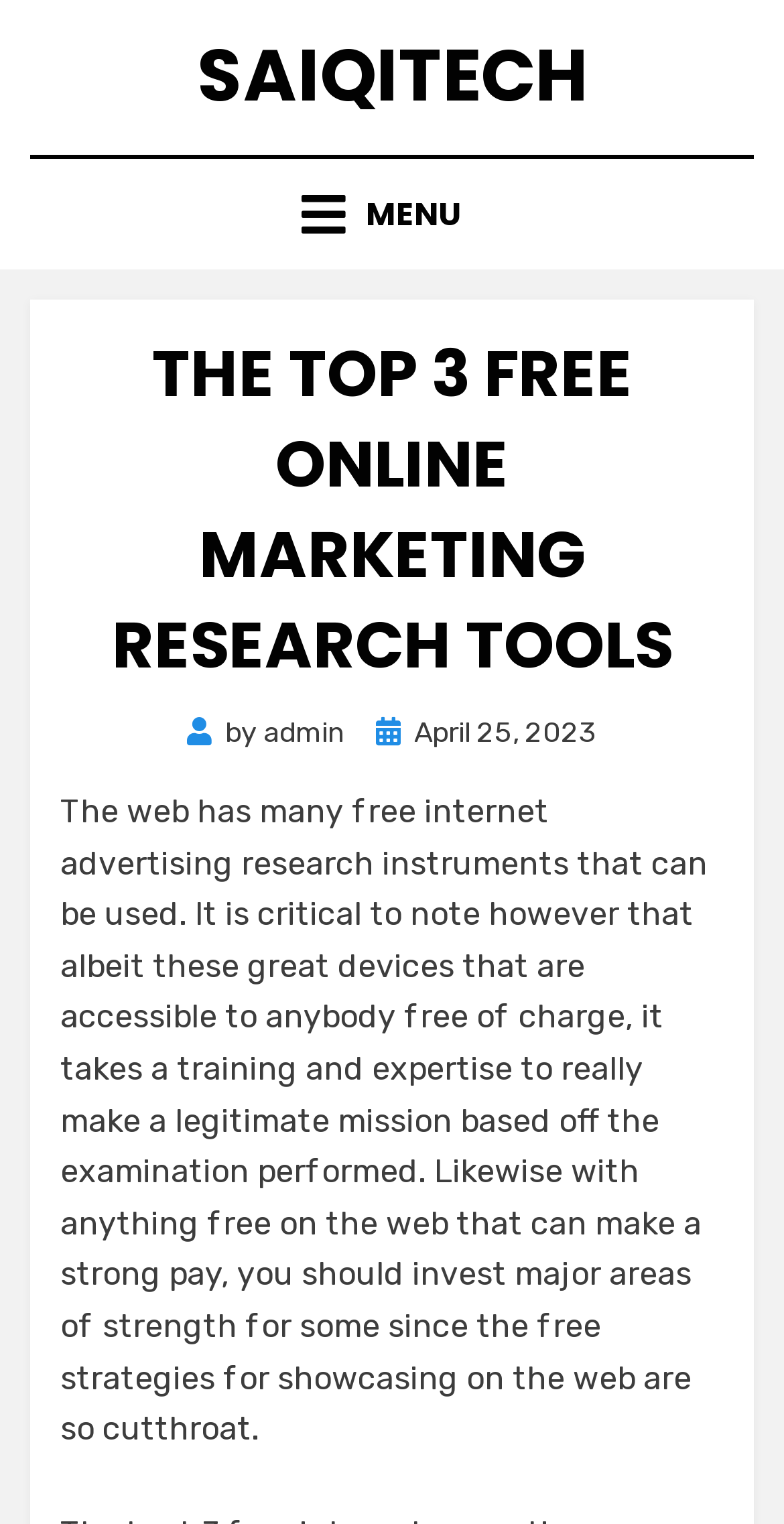Given the webpage screenshot, identify the bounding box of the UI element that matches this description: "admin".

[0.336, 0.469, 0.438, 0.492]